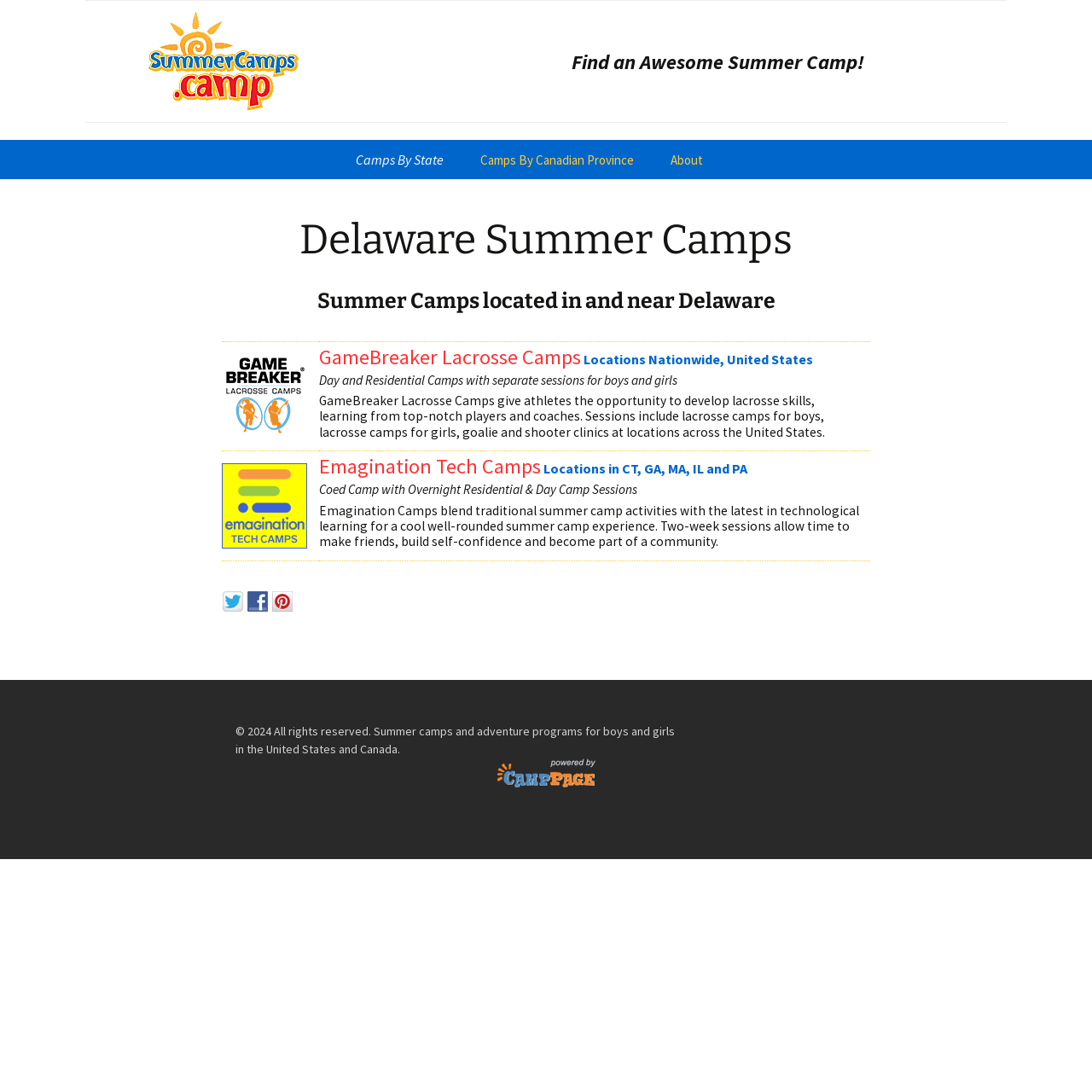How many states are listed on this webpage?
Observe the image and answer the question with a one-word or short phrase response.

50